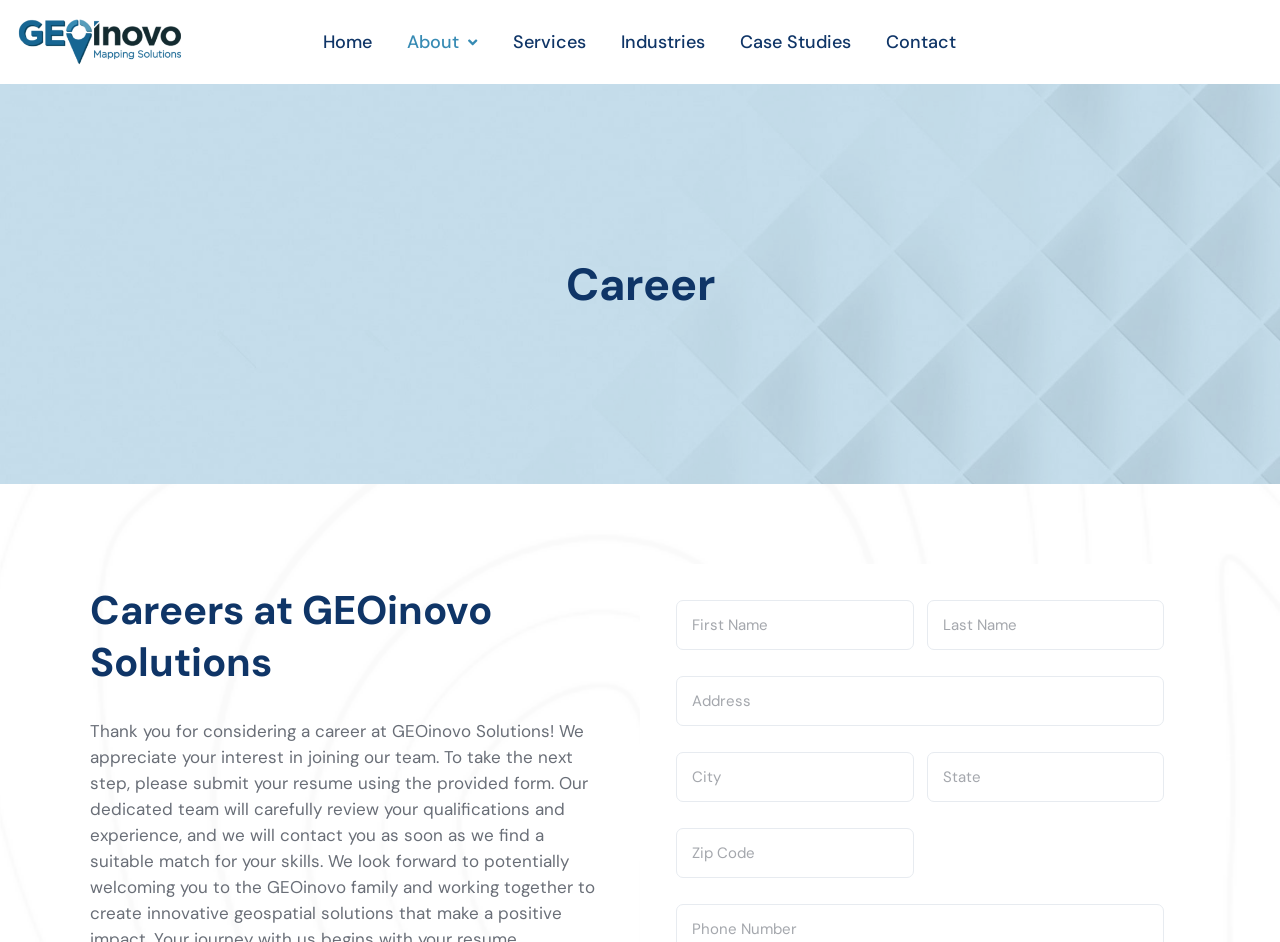Please specify the bounding box coordinates of the area that should be clicked to accomplish the following instruction: "Click on Home link". The coordinates should consist of four float numbers between 0 and 1, i.e., [left, top, right, bottom].

[0.253, 0.032, 0.291, 0.057]